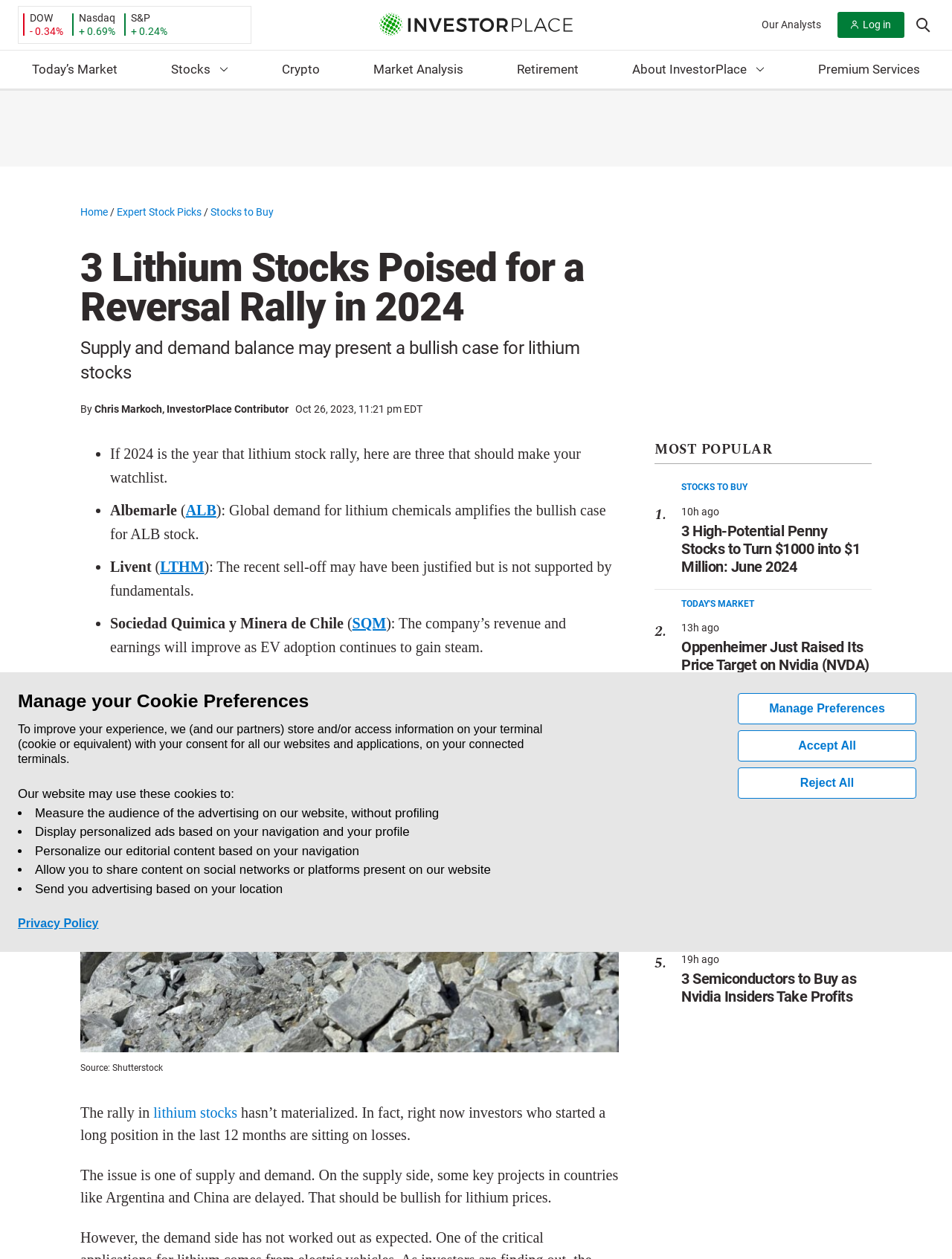Respond to the following query with just one word or a short phrase: 
What is the topic of the 'MOST POPULAR' section?

Most Read Content